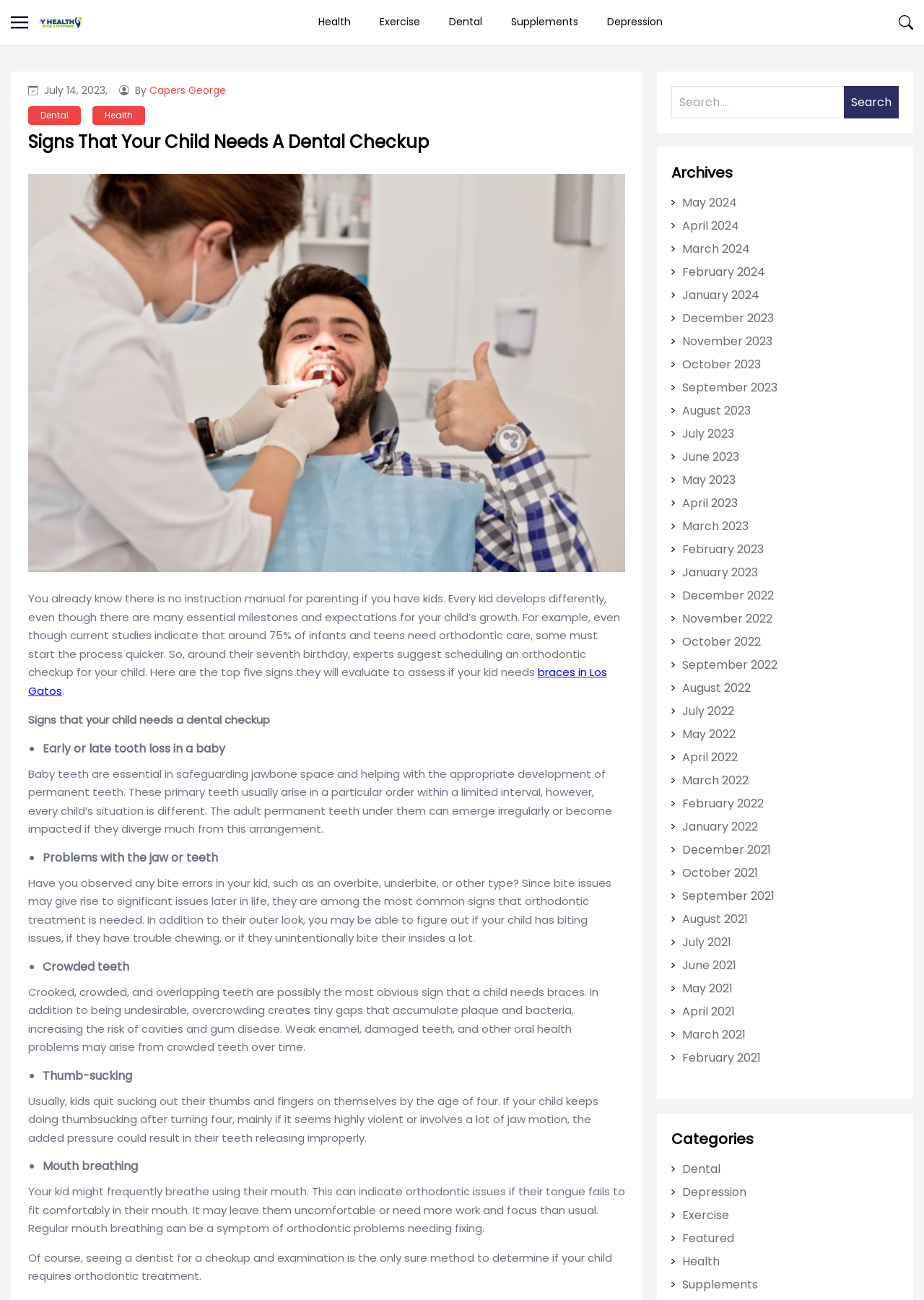Who is the author of the article?
Based on the image, answer the question with as much detail as possible.

The author of the article can be found in the link element with the text 'Capers George' below the date 'July 14, 2023', which is likely the author's name.